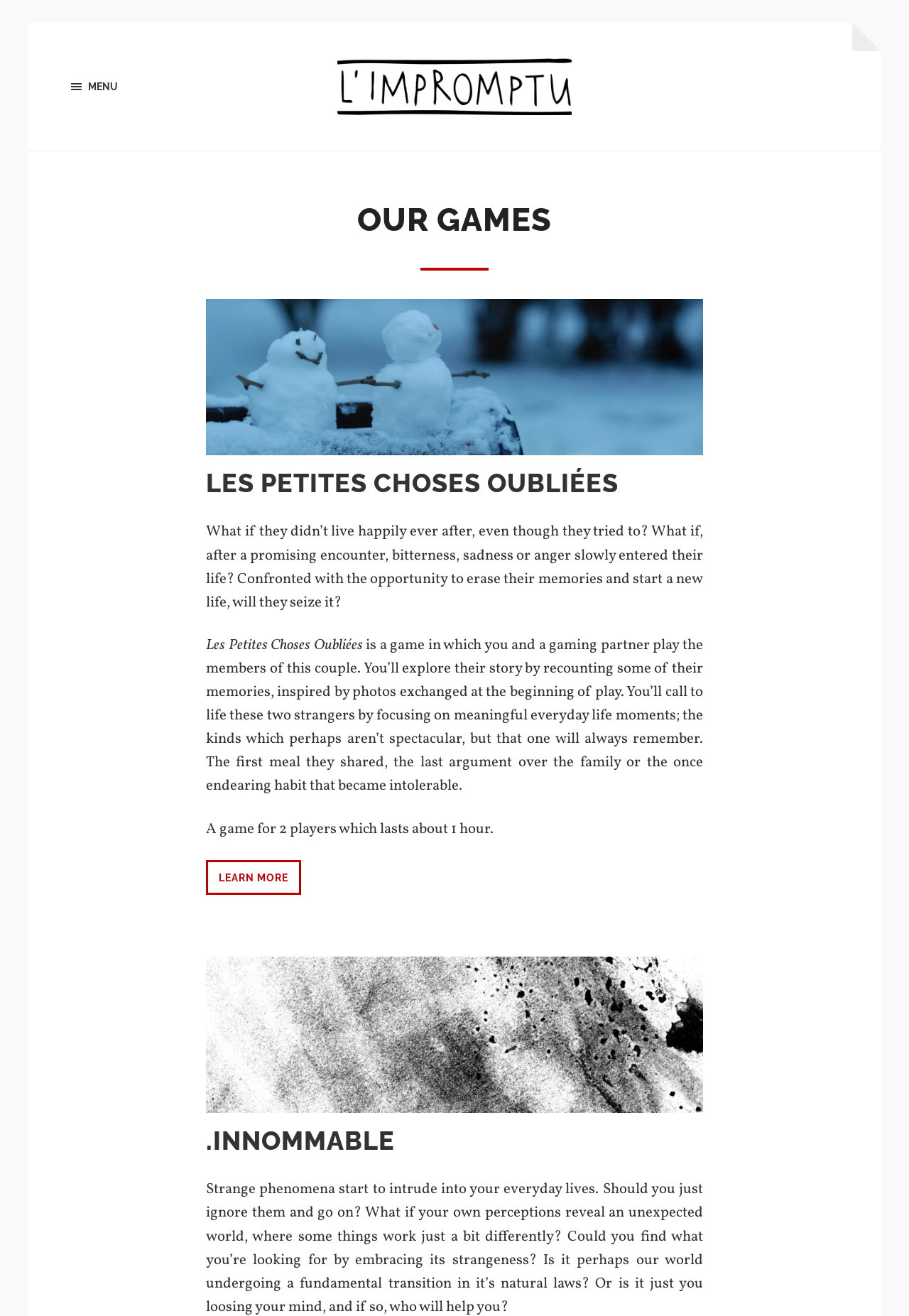Find the primary header on the webpage and provide its text.

LES PETITES CHOSES OUBLIÉES